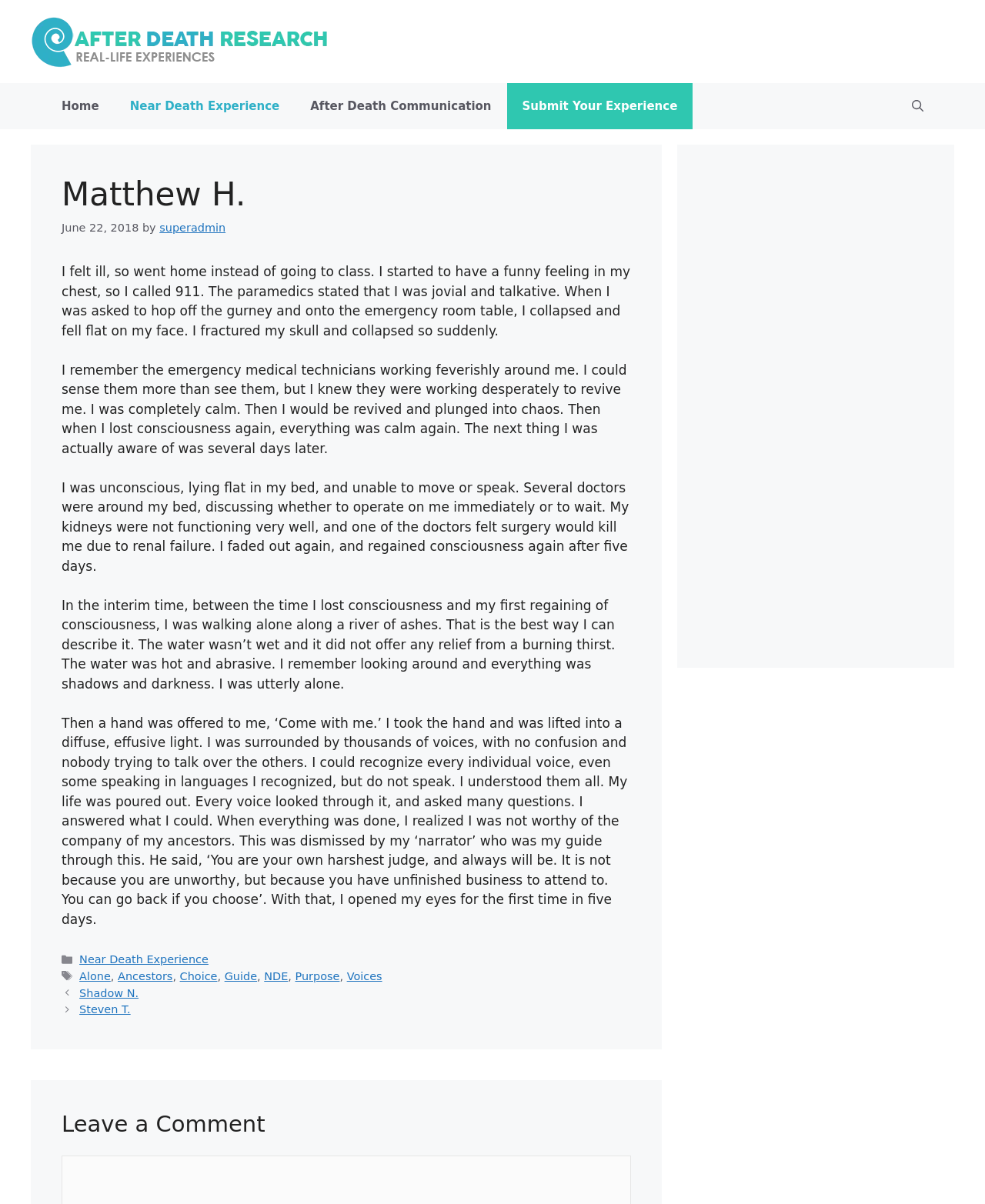Please identify the coordinates of the bounding box for the clickable region that will accomplish this instruction: "Click the 'Open Search Bar' link".

[0.91, 0.069, 0.953, 0.107]